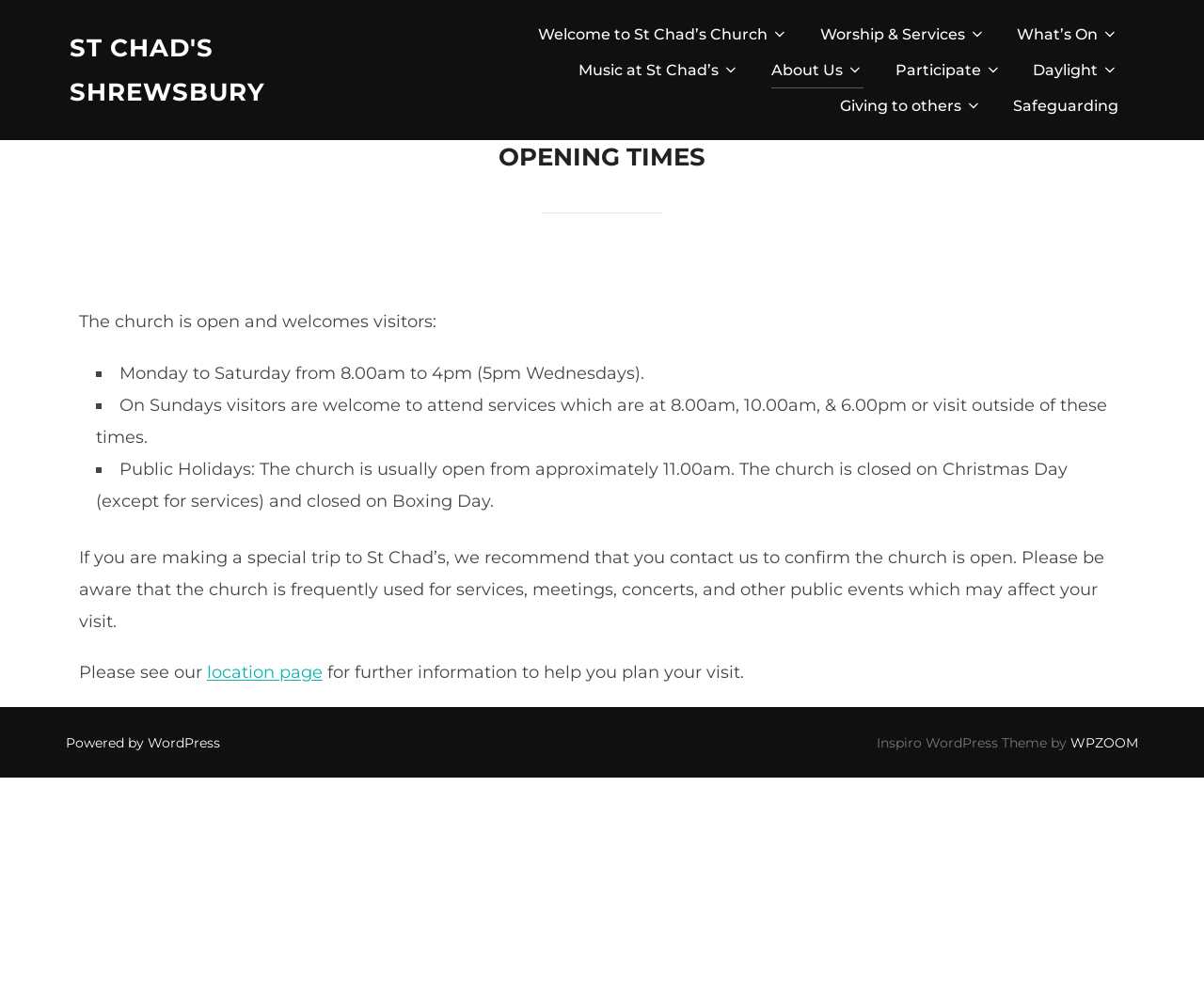Identify the bounding box coordinates for the UI element described as follows: Music at St Chad’s. Use the format (top-left x, top-left y, bottom-right x, bottom-right y) and ensure all values are floating point numbers between 0 and 1.

[0.481, 0.053, 0.614, 0.089]